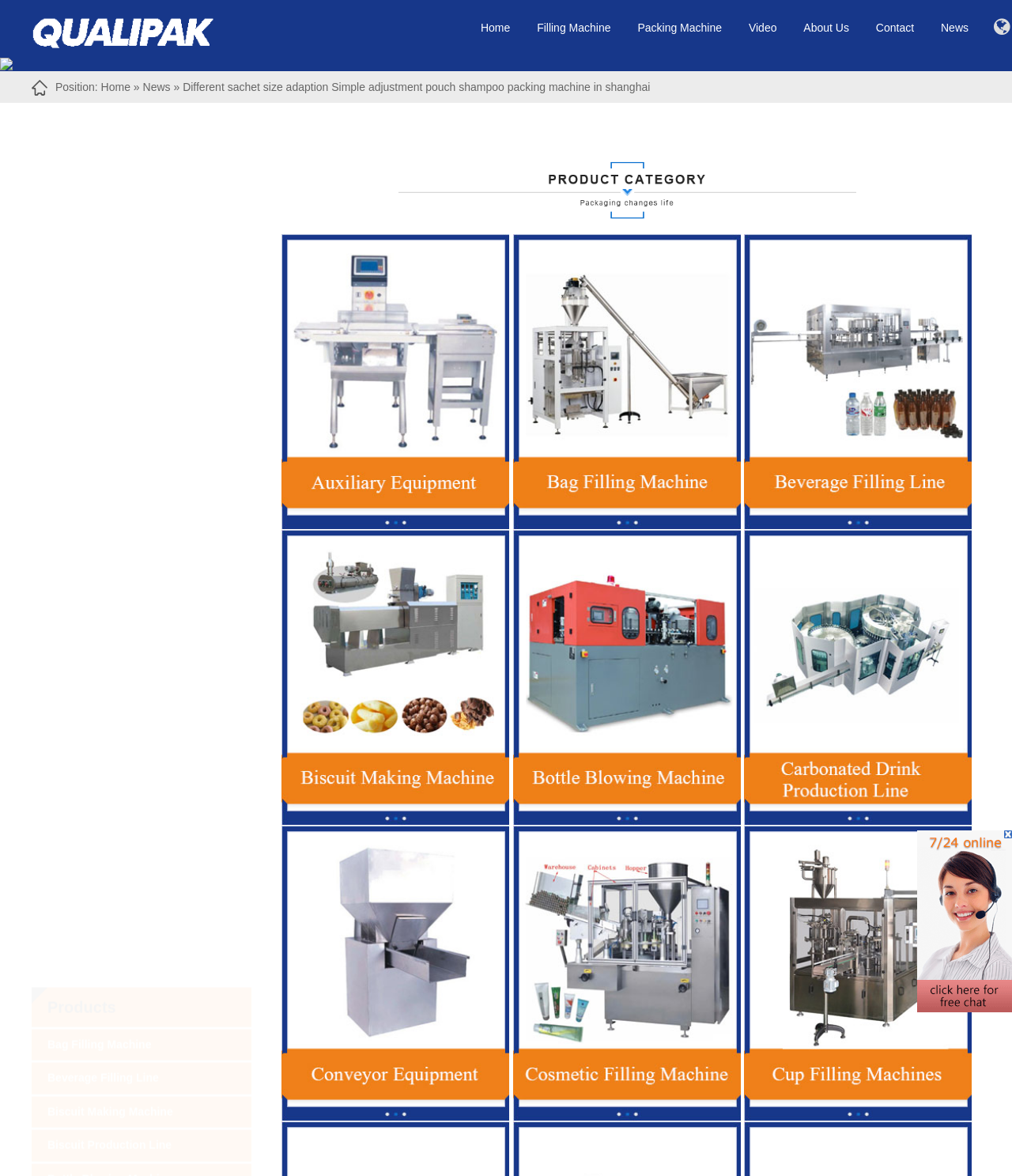Identify the bounding box for the UI element described as: "Packing Machine". Ensure the coordinates are four float numbers between 0 and 1, formatted as [left, top, right, bottom].

[0.618, 0.013, 0.725, 0.047]